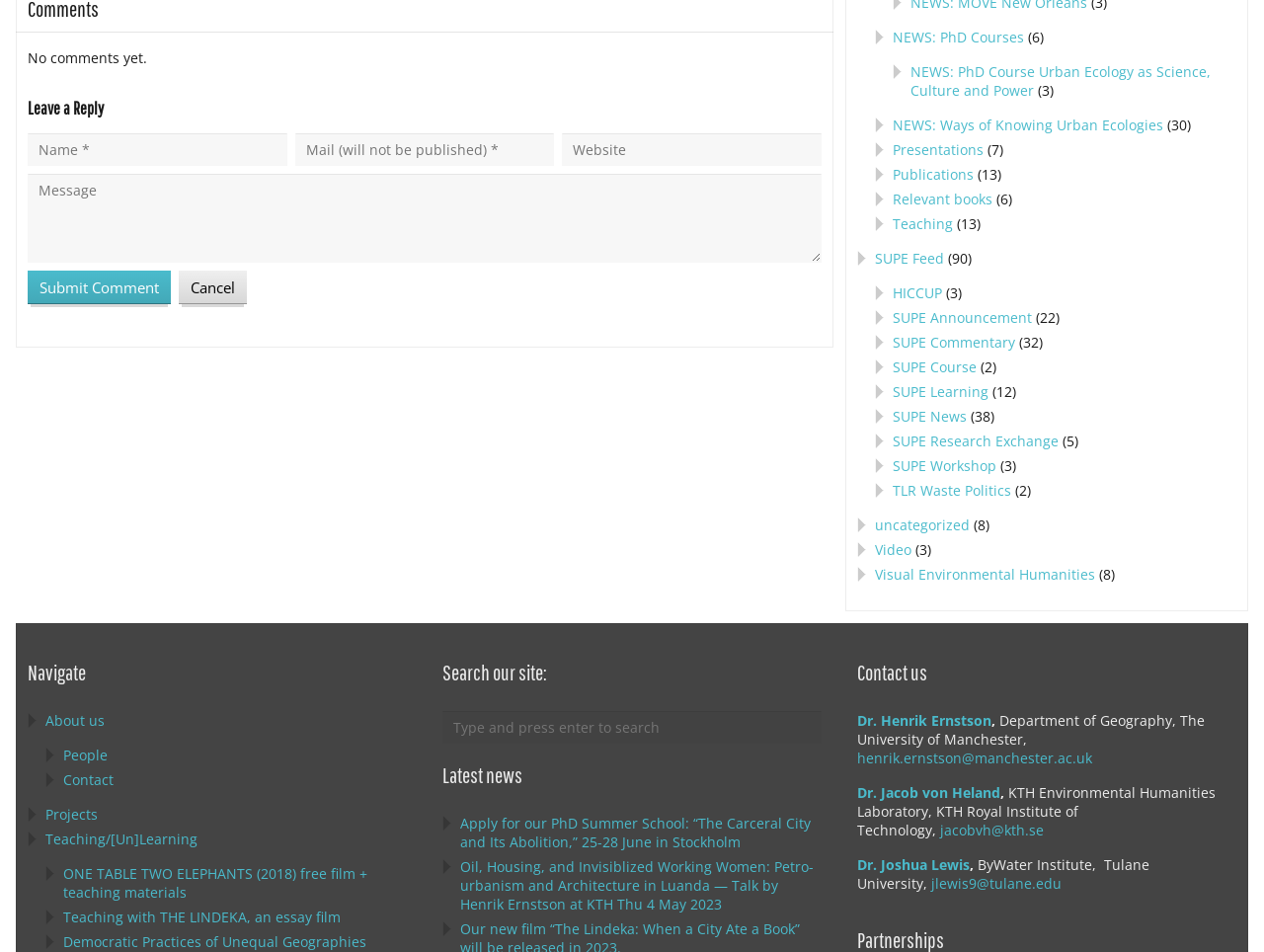Identify the bounding box coordinates of the section that should be clicked to achieve the task described: "view archives for May 2023".

None